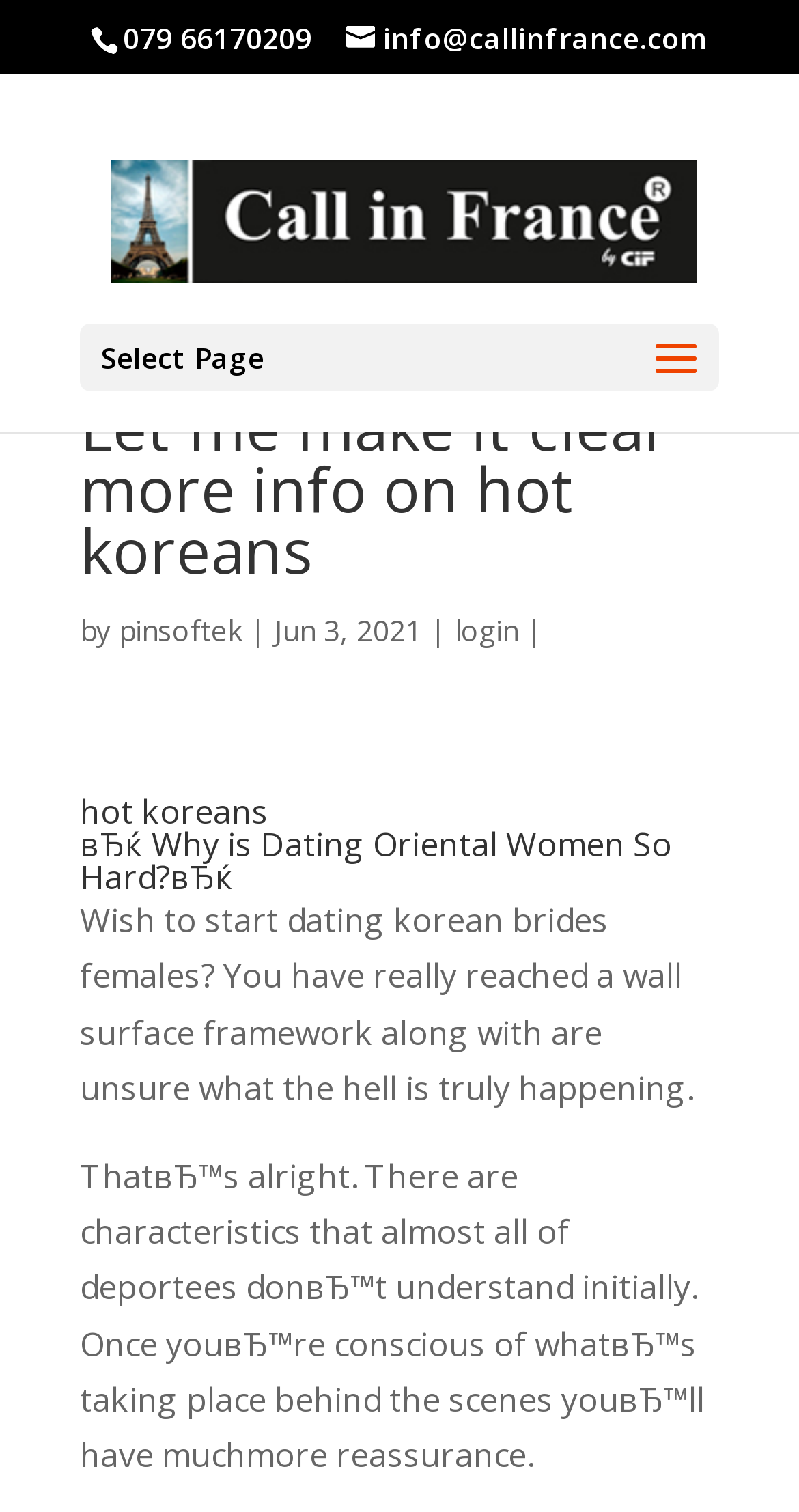What is the website's email address?
Using the picture, provide a one-word or short phrase answer.

info@callinfrance.com